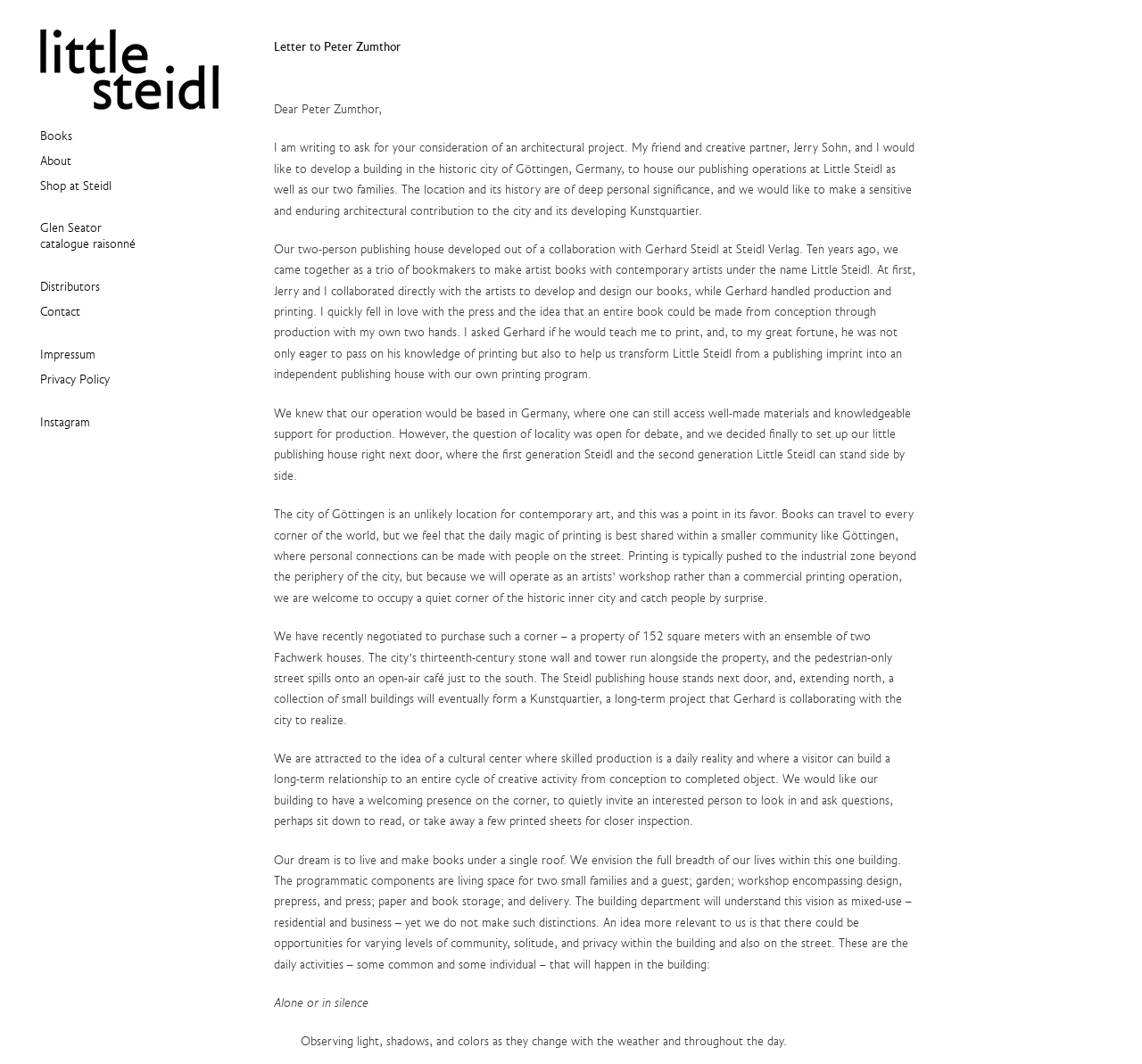Please specify the bounding box coordinates of the area that should be clicked to accomplish the following instruction: "Visit the 'Books' page". The coordinates should consist of four float numbers between 0 and 1, i.e., [left, top, right, bottom].

[0.035, 0.121, 0.063, 0.136]